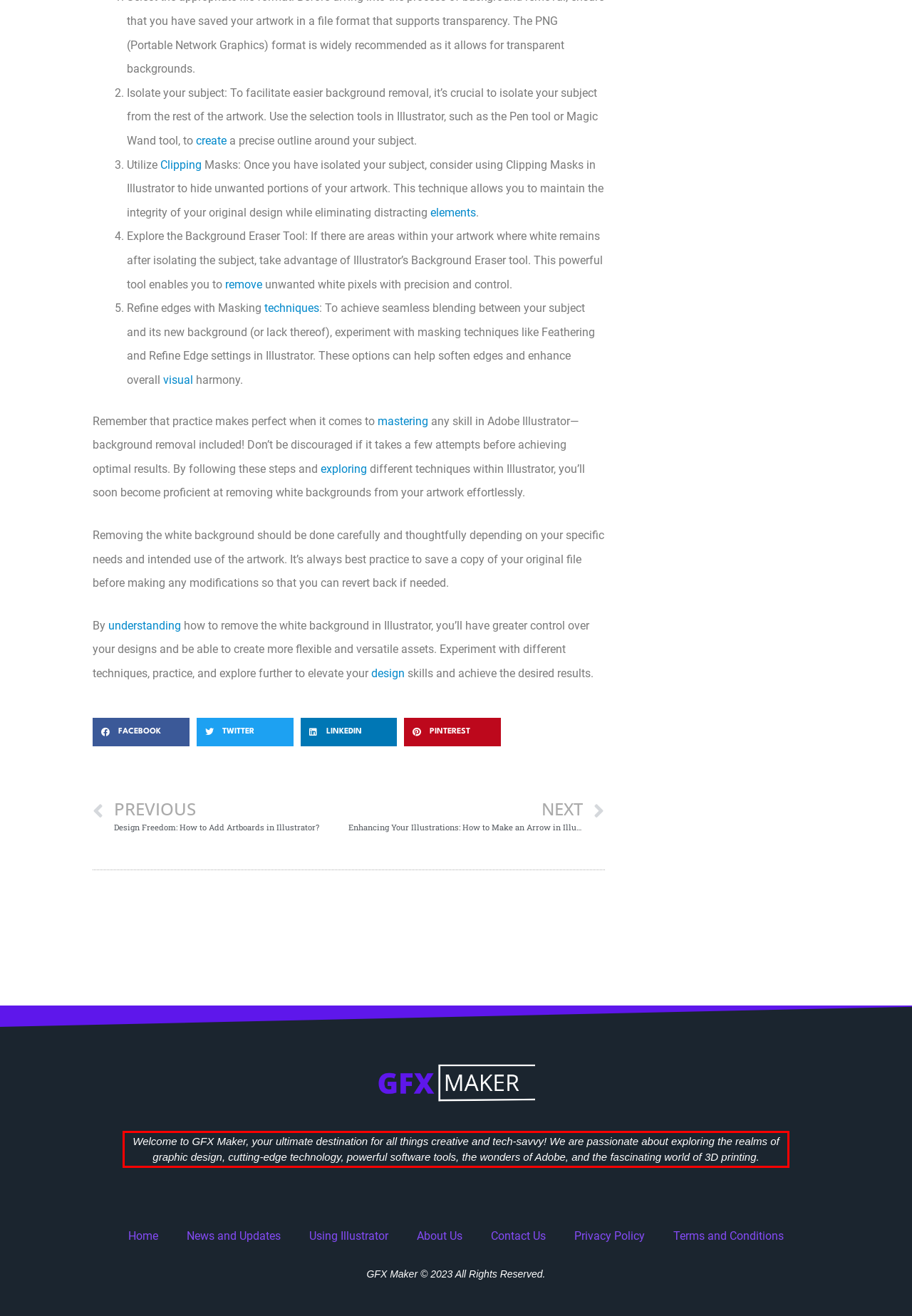You have a screenshot of a webpage with a UI element highlighted by a red bounding box. Use OCR to obtain the text within this highlighted area.

Welcome to GFX Maker, your ultimate destination for all things creative and tech-savvy! We are passionate about exploring the realms of graphic design, cutting-edge technology, powerful software tools, the wonders of Adobe, and the fascinating world of 3D printing.